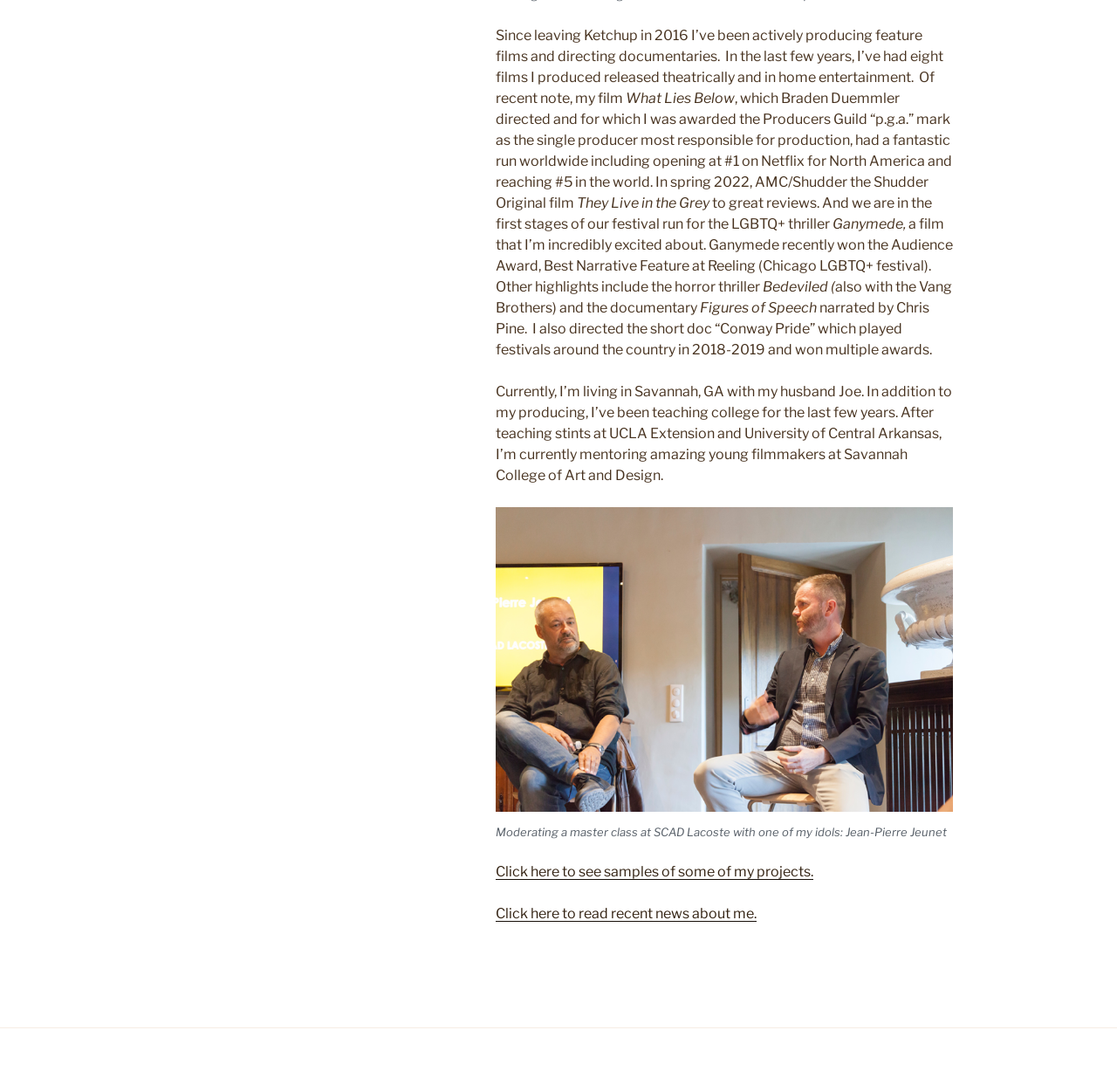Please respond in a single word or phrase: 
What is the name of the person narrating the documentary 'Figures of Speech'?

Chris Pine